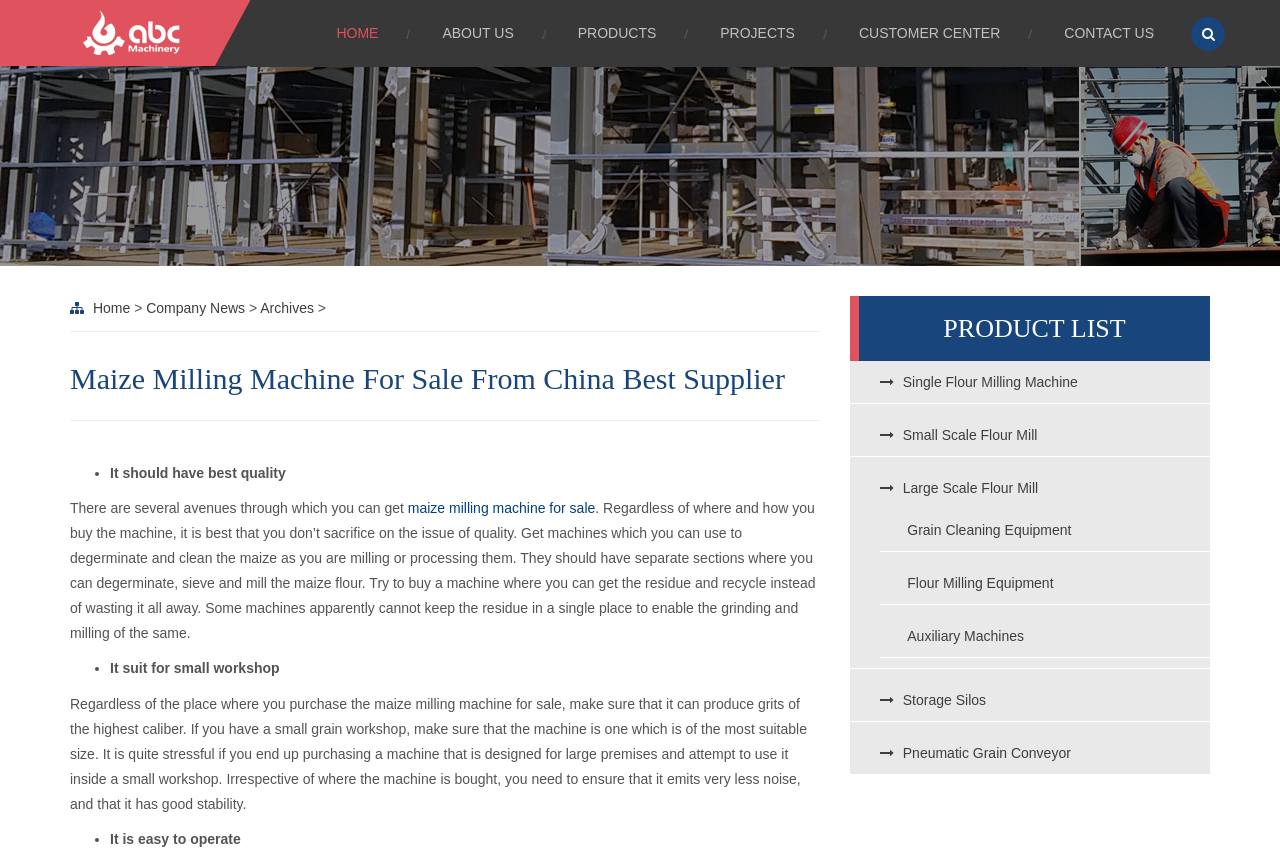What is the importance of quality in a maize milling machine?
Please ensure your answer to the question is detailed and covers all necessary aspects.

The webpage emphasizes the importance of not sacrificing on the issue of quality when purchasing a maize milling machine, implying that quality is crucial for effective and efficient maize processing.